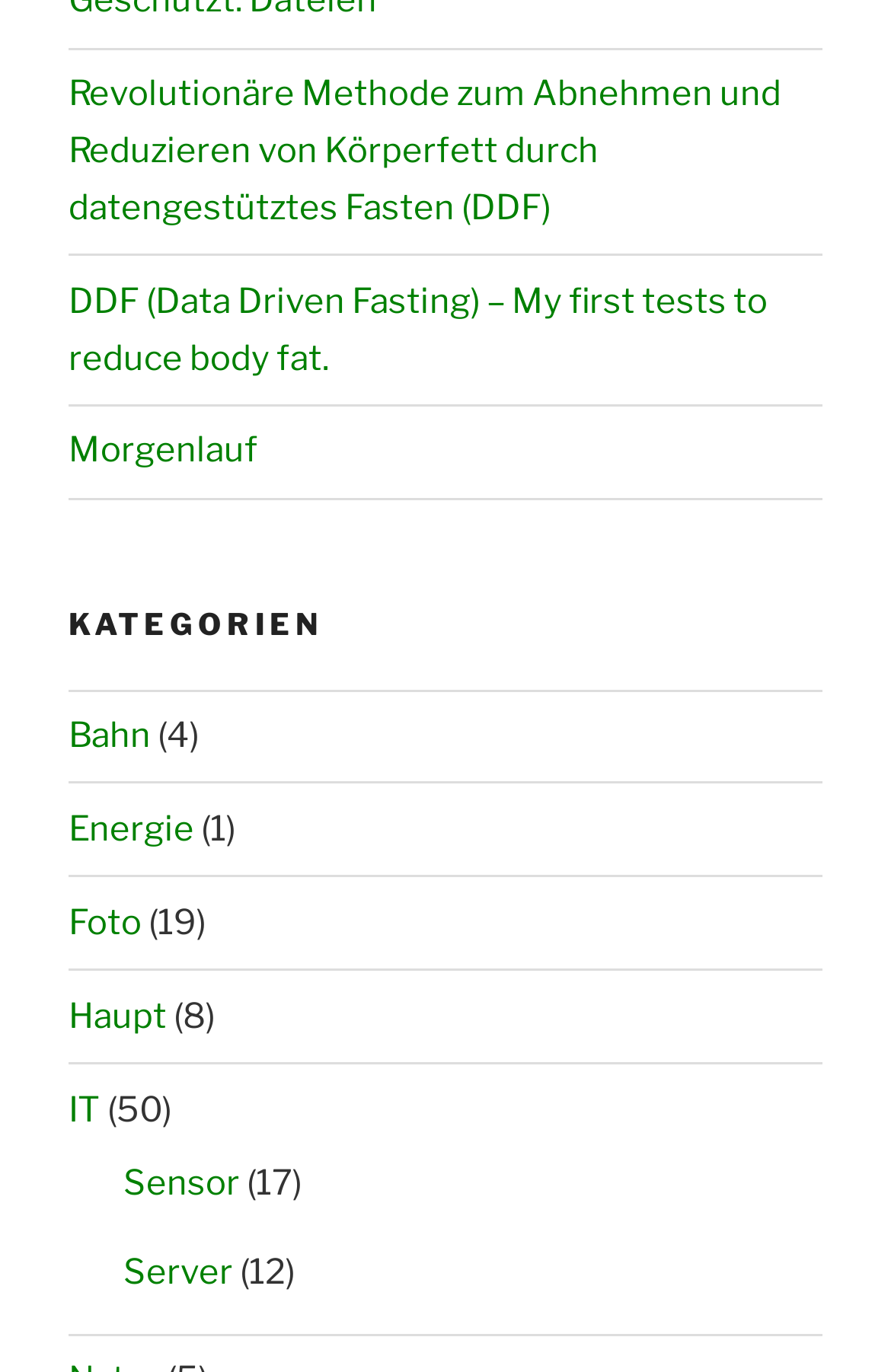Pinpoint the bounding box coordinates of the element to be clicked to execute the instruction: "Check out the Haupt category".

[0.077, 0.725, 0.187, 0.755]